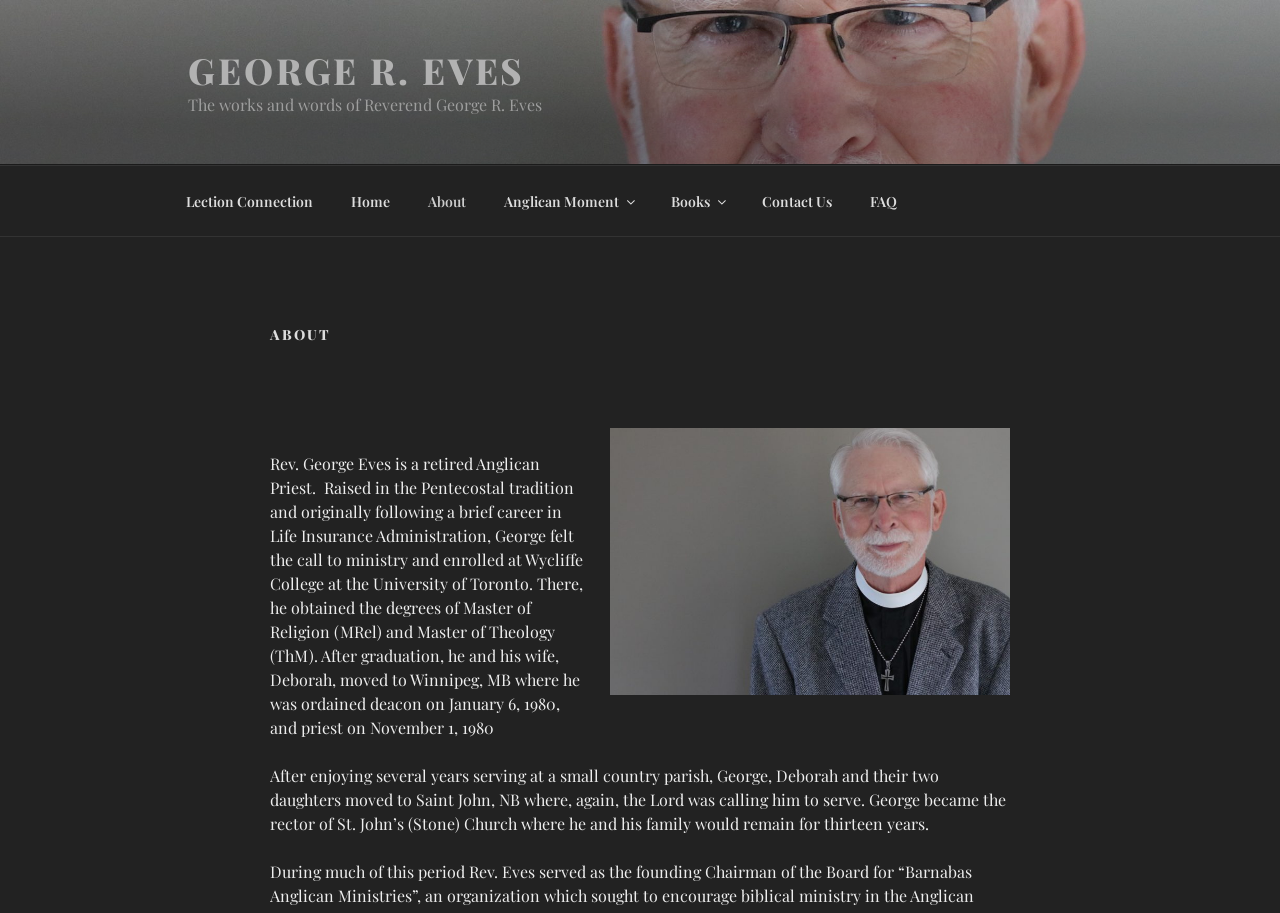What is the name of the person described on this webpage?
Using the image provided, answer with just one word or phrase.

George R. Eves